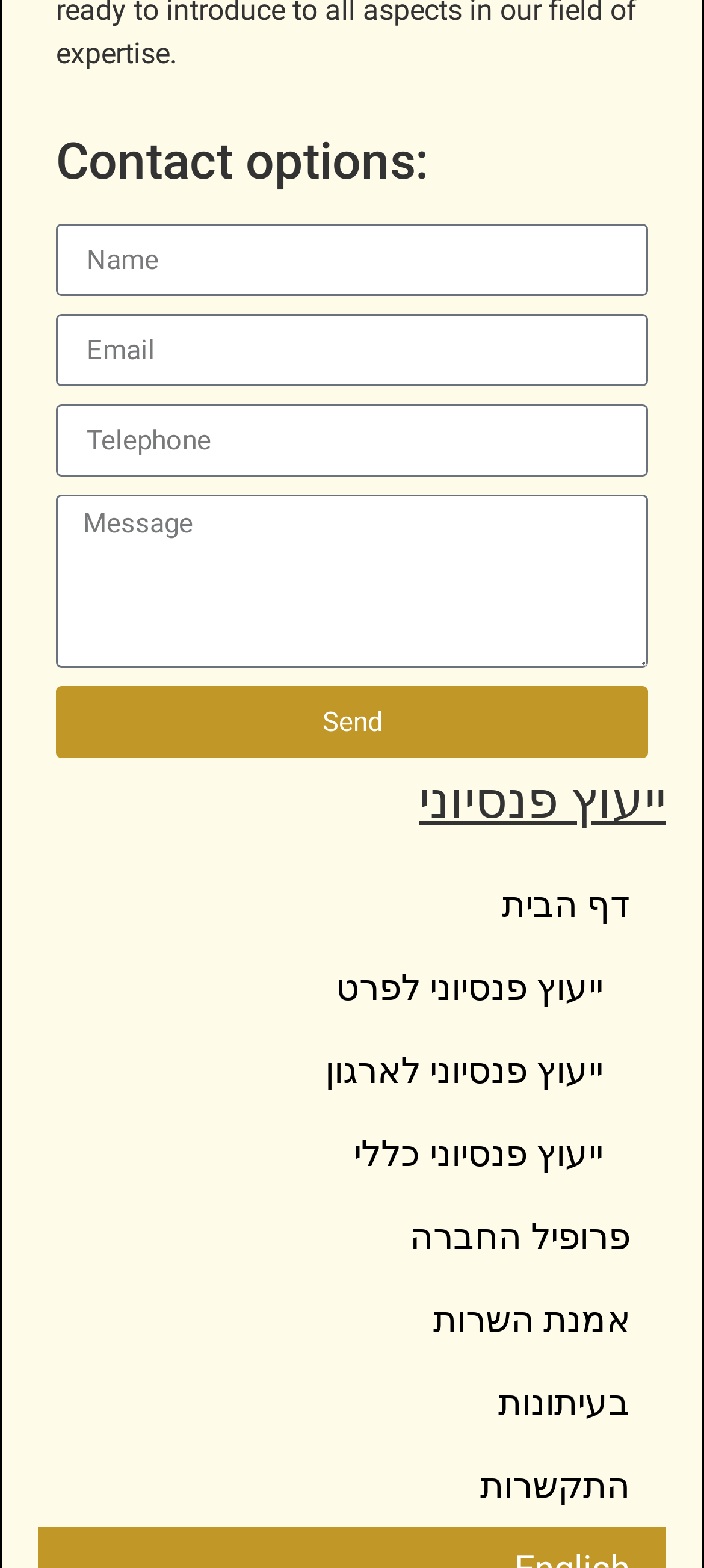Please specify the bounding box coordinates of the region to click in order to perform the following instruction: "Fill in the name field".

[0.079, 0.143, 0.921, 0.189]